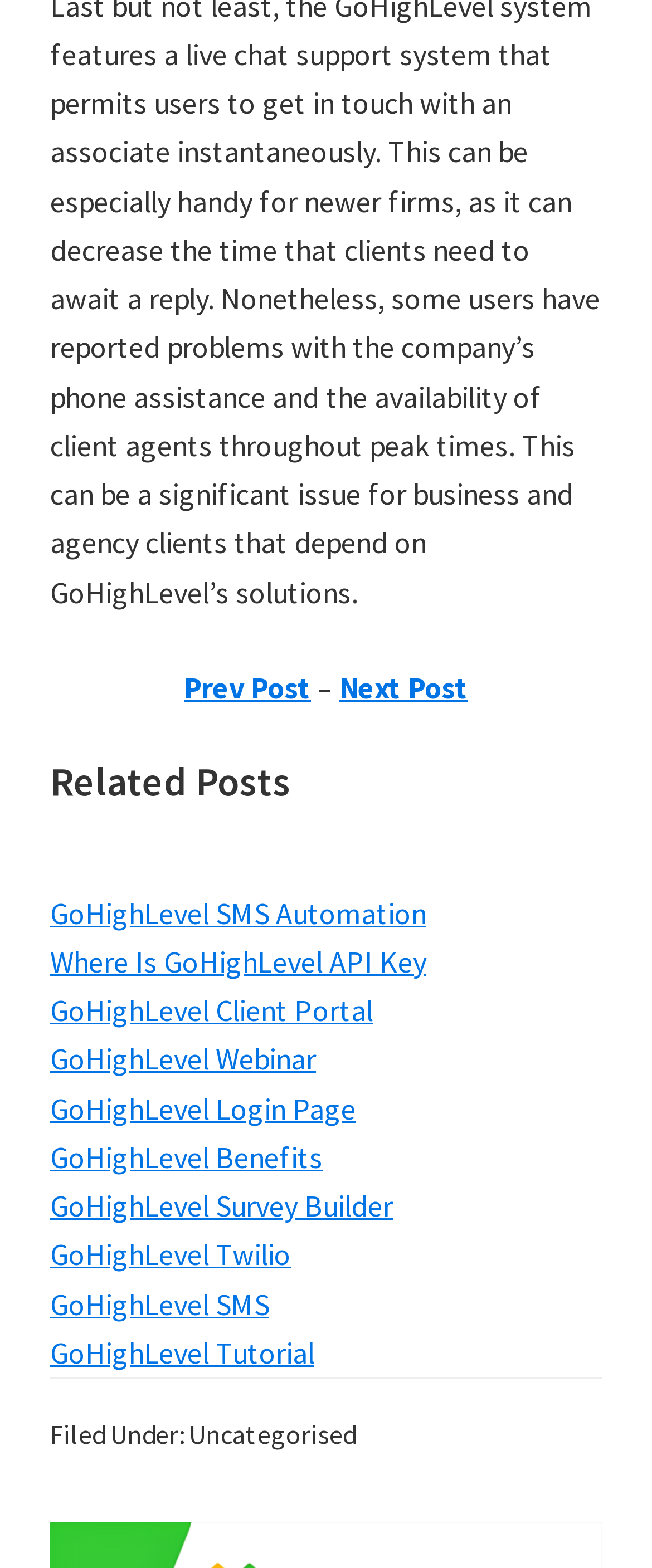What is the name of the sidebar section?
By examining the image, provide a one-word or phrase answer.

Primary Sidebar